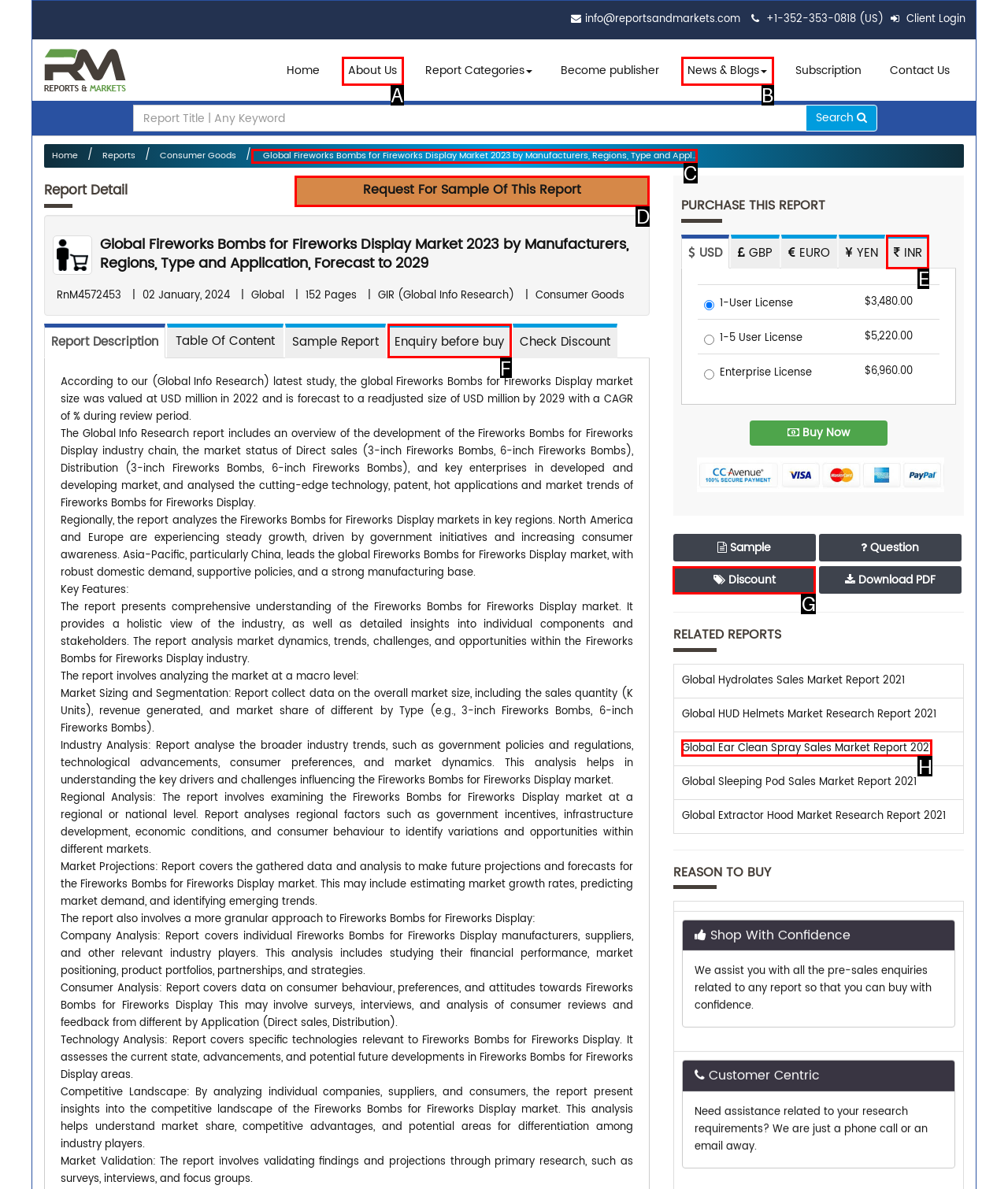Select the letter from the given choices that aligns best with the description: I’m OK with It!. Reply with the specific letter only.

None